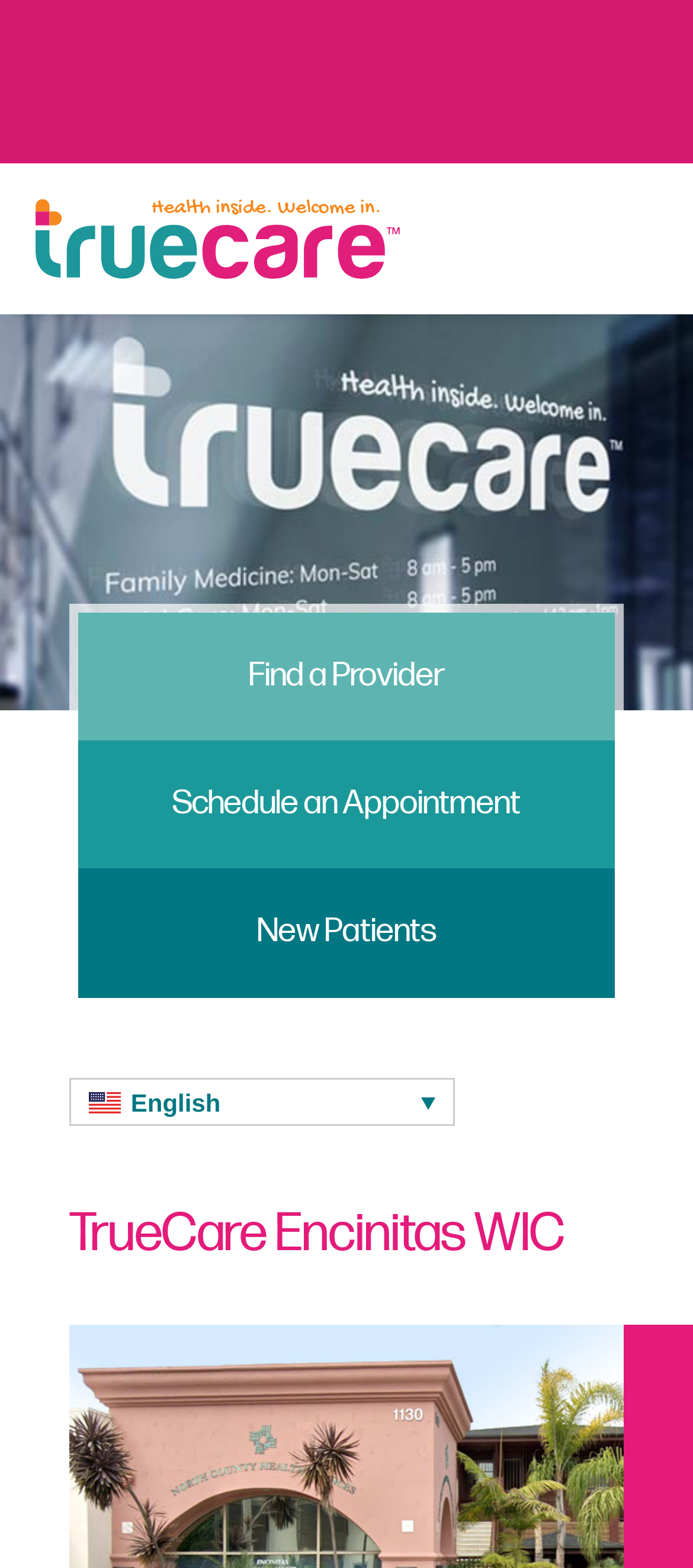Extract the main headline from the webpage and generate its text.

TrueCare Encinitas WIC